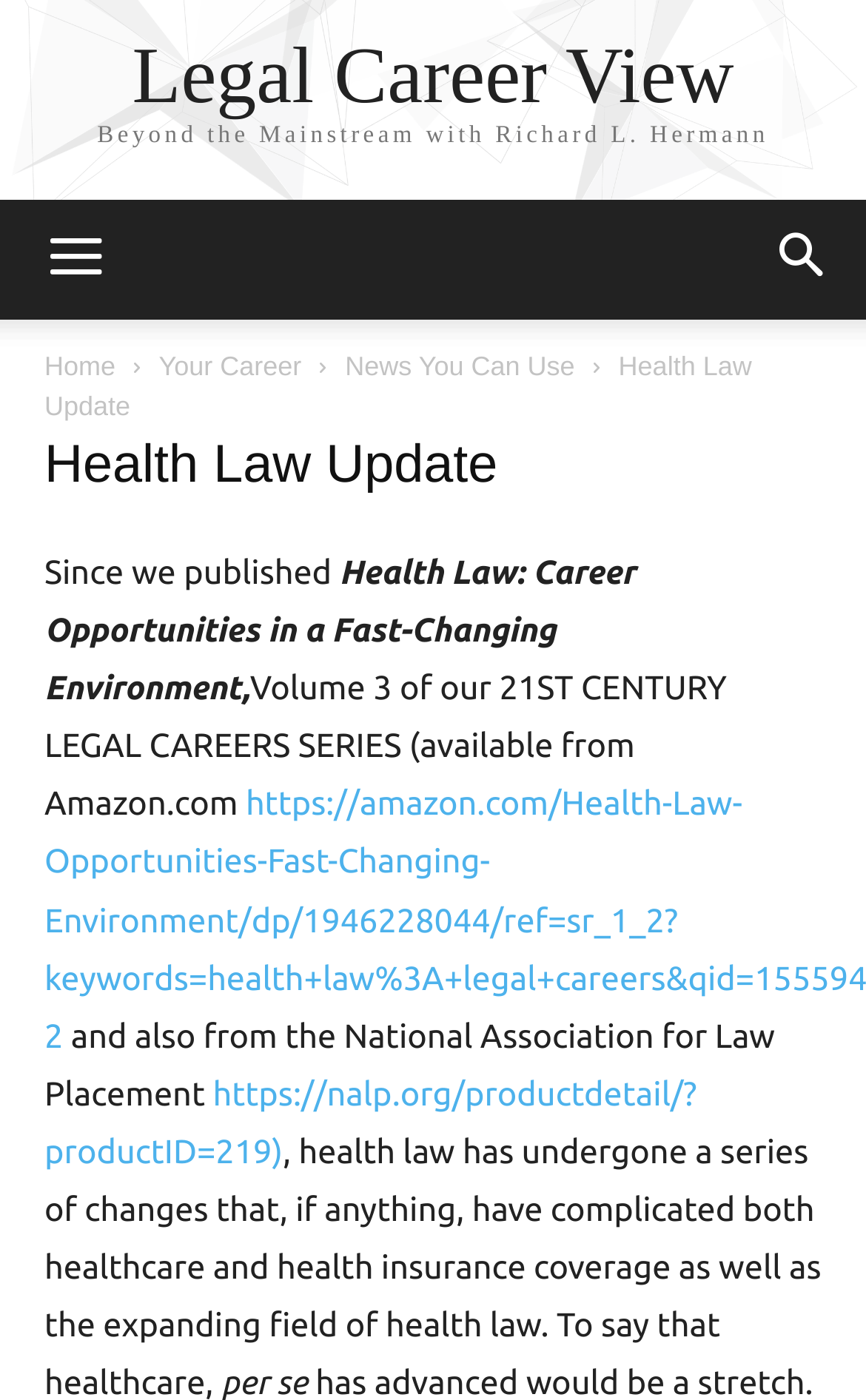What is the name of the book series?
Refer to the image and give a detailed answer to the question.

I found the answer by looking at the text 'Volume 3 of our 21ST CENTURY LEGAL CAREERS SERIES (available from Amazon.com' which indicates that the book series is called 21ST CENTURY LEGAL CAREERS SERIES.